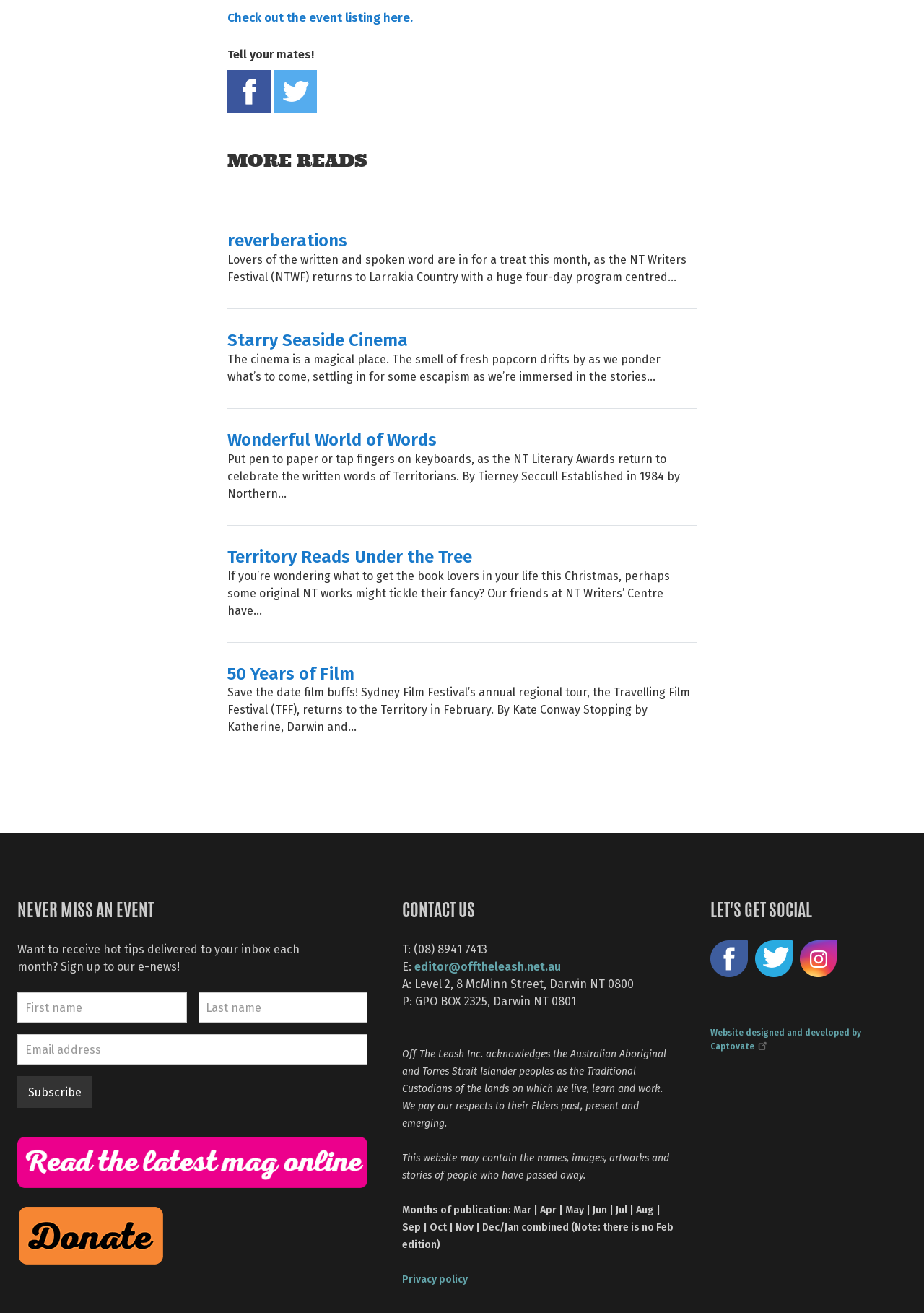Provide the bounding box coordinates of the area you need to click to execute the following instruction: "Check out the event listing here.".

[0.246, 0.006, 0.447, 0.02]